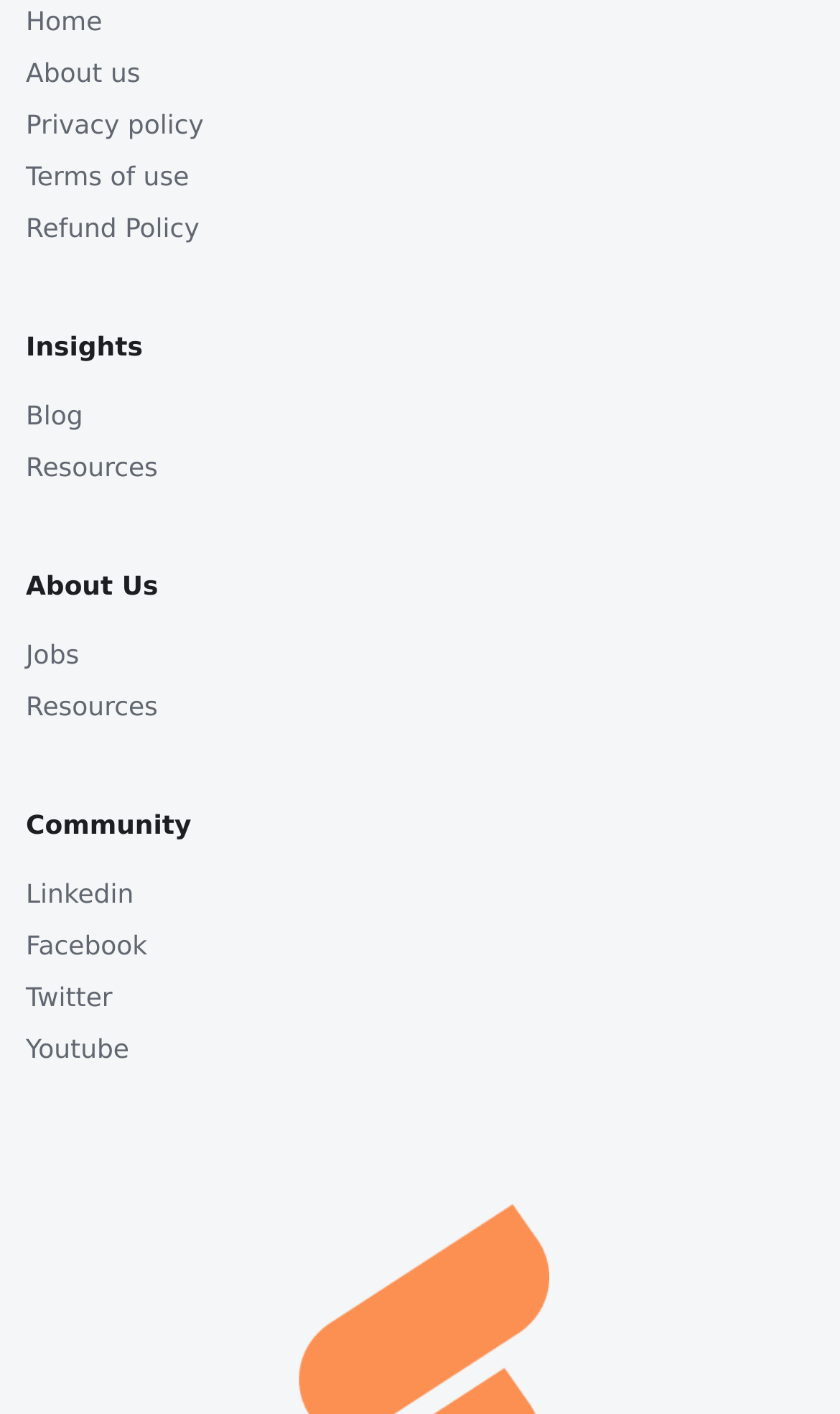Specify the bounding box coordinates of the area to click in order to follow the given instruction: "Follow on Linkedin."

[0.031, 0.613, 0.969, 0.65]